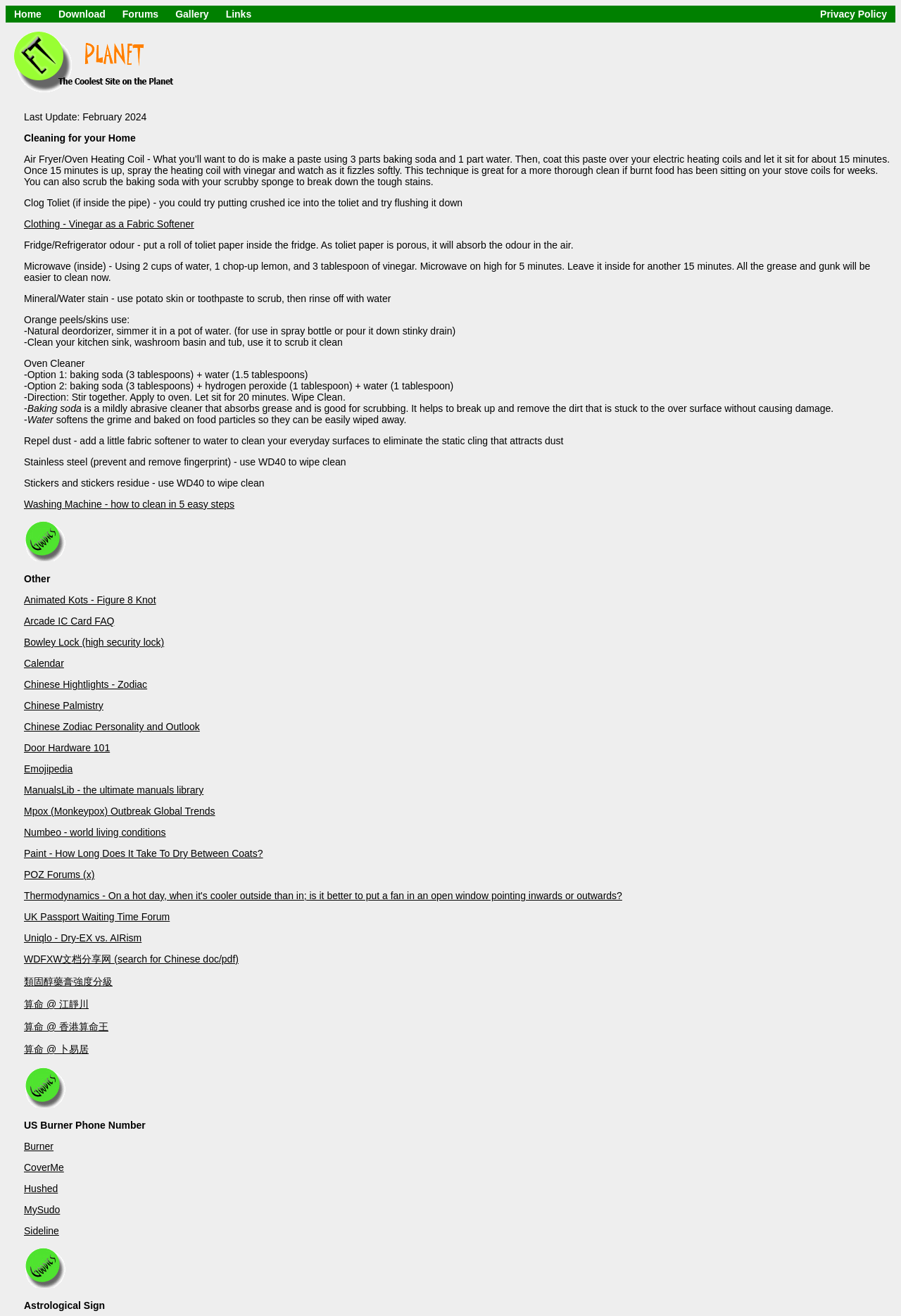Bounding box coordinates must be specified in the format (top-left x, top-left y, bottom-right x, bottom-right y). All values should be floating point numbers between 0 and 1. What are the bounding box coordinates of the UI element described as: UK Passport Waiting Time Forum

[0.027, 0.692, 0.188, 0.701]